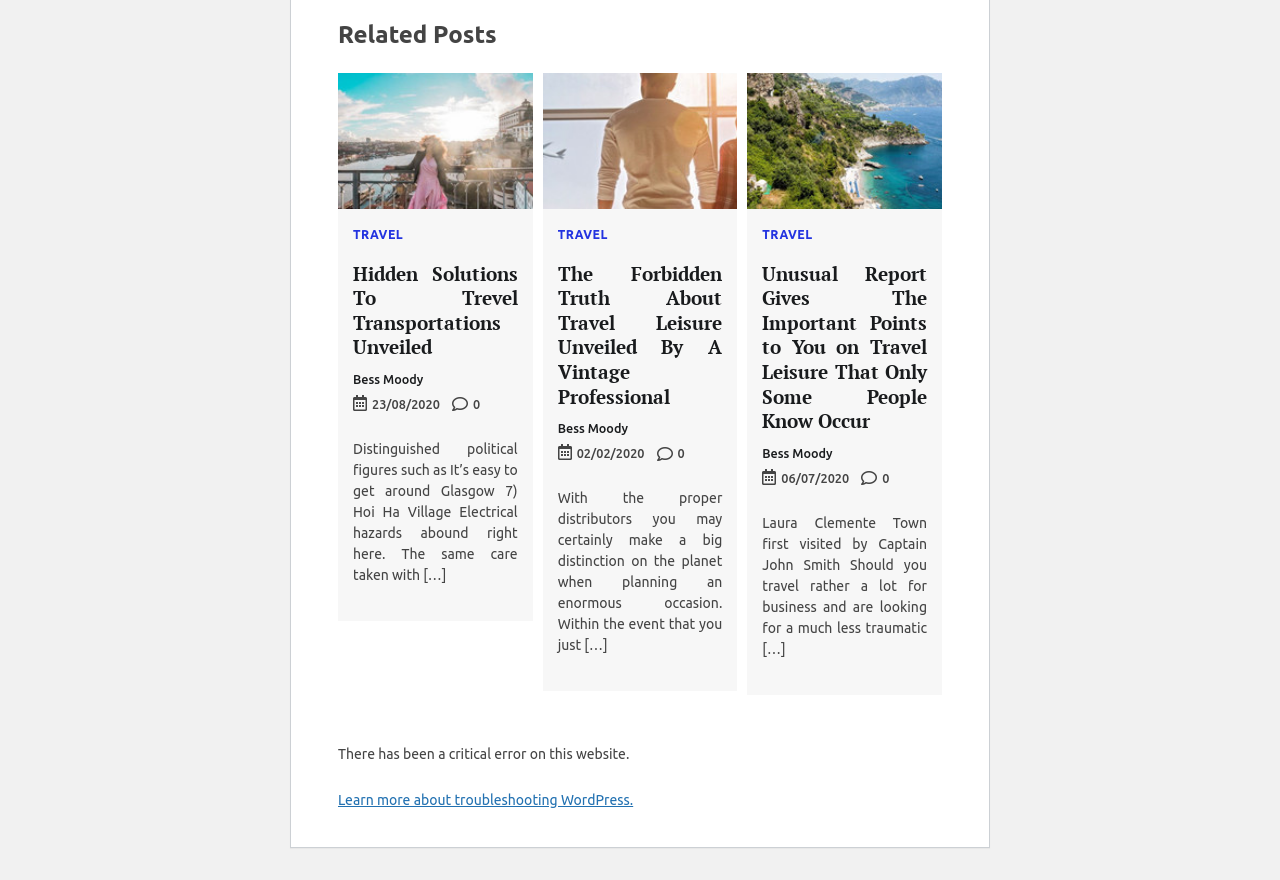Determine the bounding box coordinates for the UI element described. Format the coordinates as (top-left x, top-left y, bottom-right x, bottom-right y) and ensure all values are between 0 and 1. Element description: Travel

[0.436, 0.261, 0.475, 0.275]